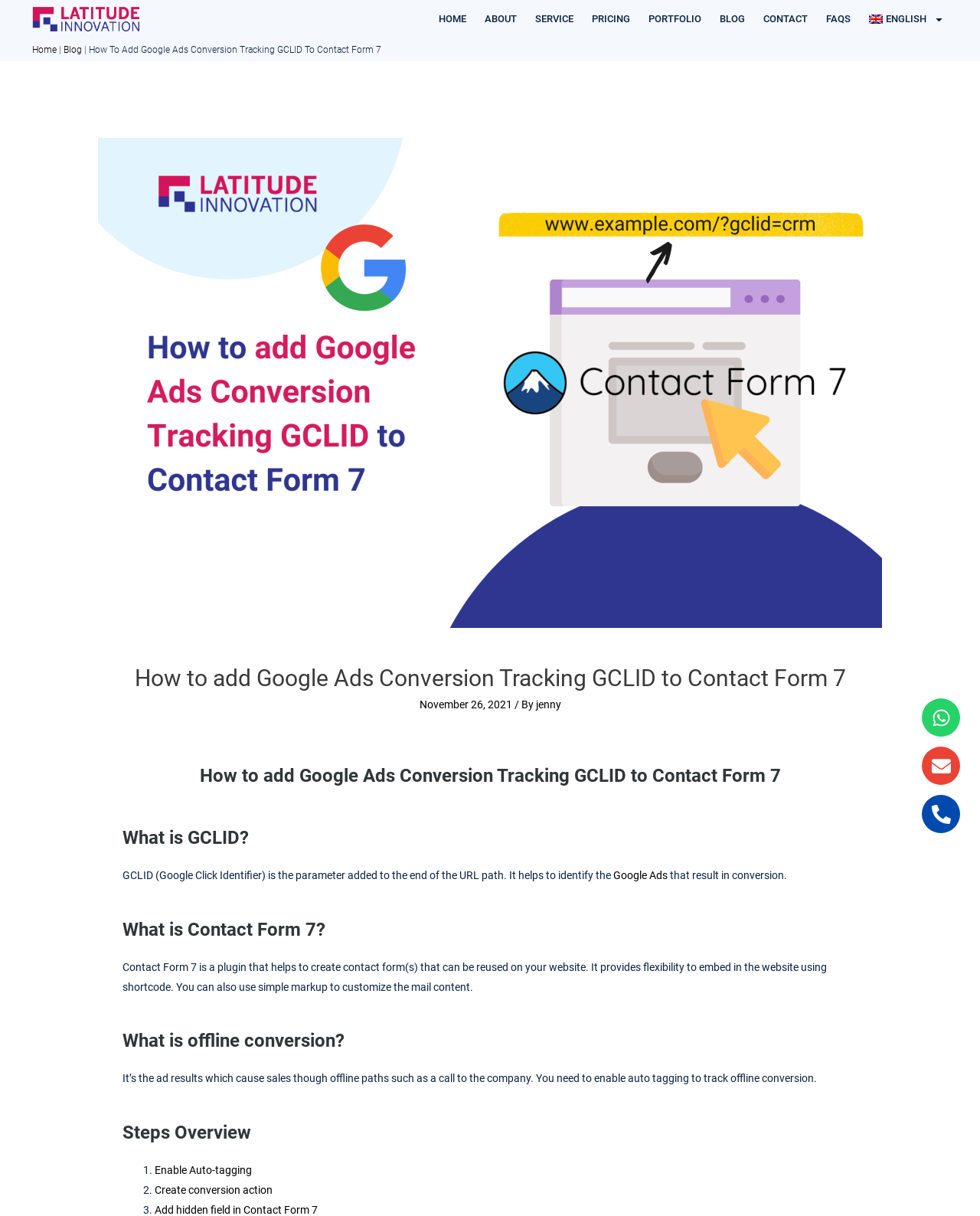Please find the bounding box for the UI component described as follows: "Aluminium Windows Cheshire".

None